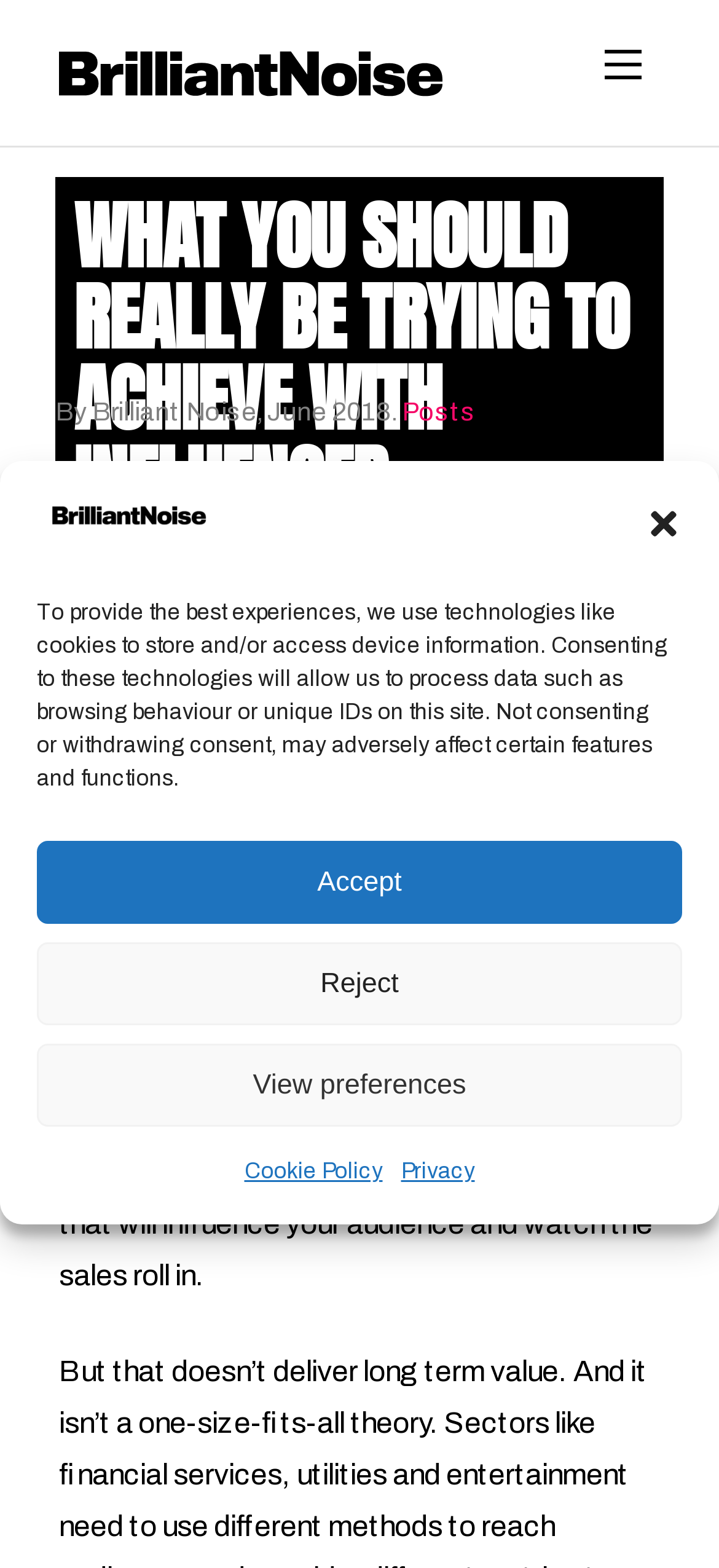Please identify the bounding box coordinates of the element's region that I should click in order to complete the following instruction: "Click the 'Close dialogue' button". The bounding box coordinates consist of four float numbers between 0 and 1, i.e., [left, top, right, bottom].

[0.897, 0.322, 0.949, 0.346]